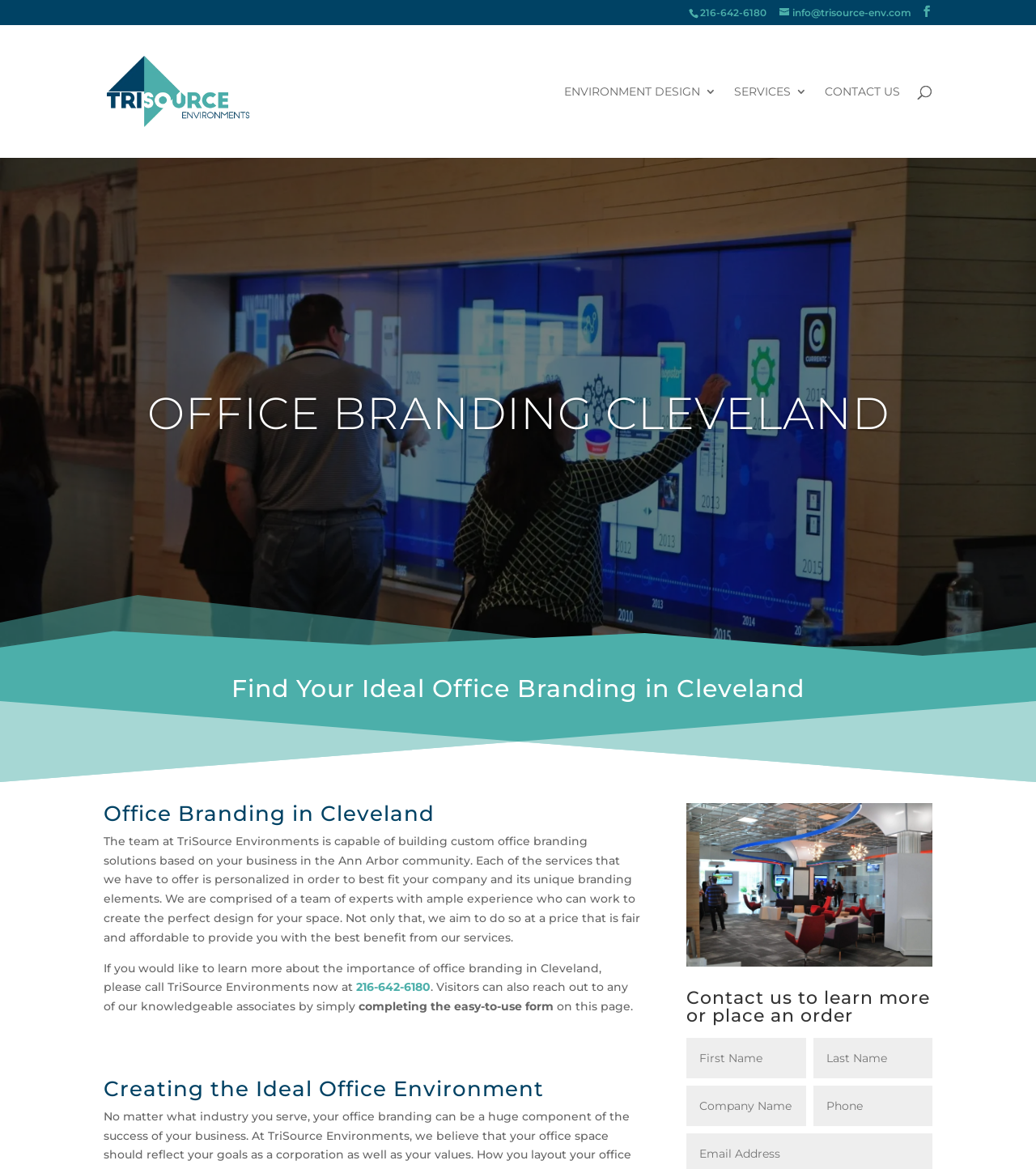How many headings are there on the webpage?
Using the information presented in the image, please offer a detailed response to the question.

I counted the number of headings by looking at the structure of the webpage. There are four headings, each with a different title, which break up the content into sections and provide a clear hierarchy of information.